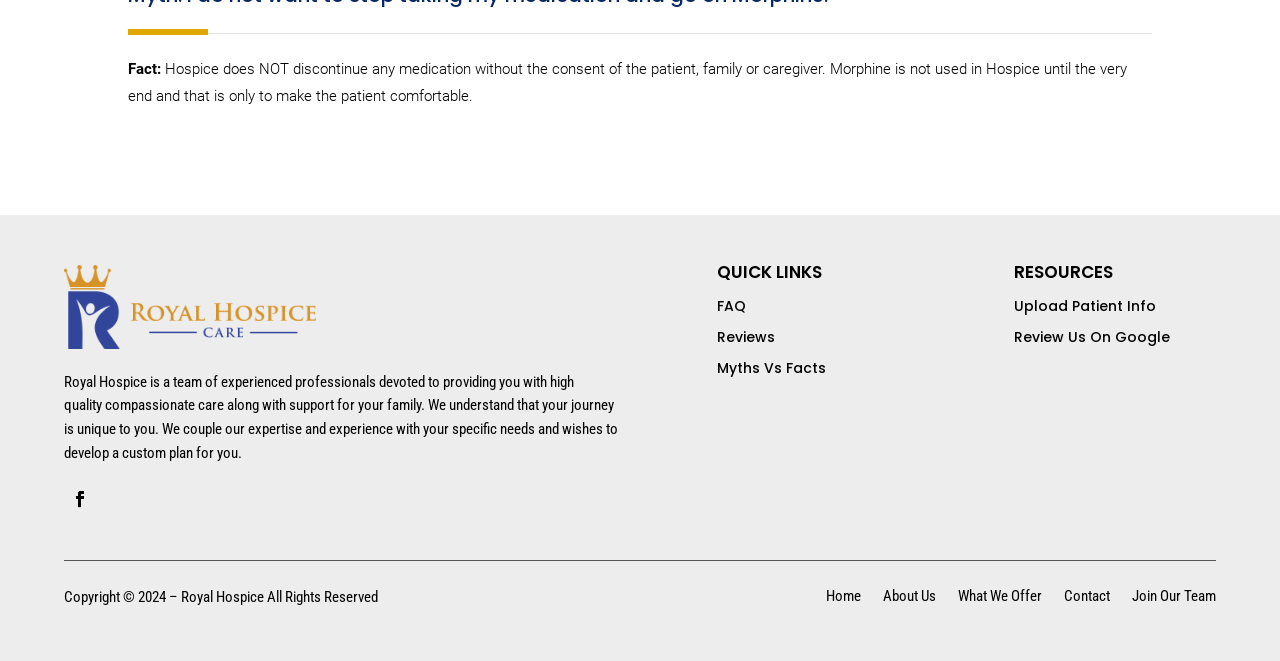Identify the bounding box coordinates of the element that should be clicked to fulfill this task: "Click on FAQ". The coordinates should be provided as four float numbers between 0 and 1, i.e., [left, top, right, bottom].

[0.56, 0.448, 0.583, 0.478]